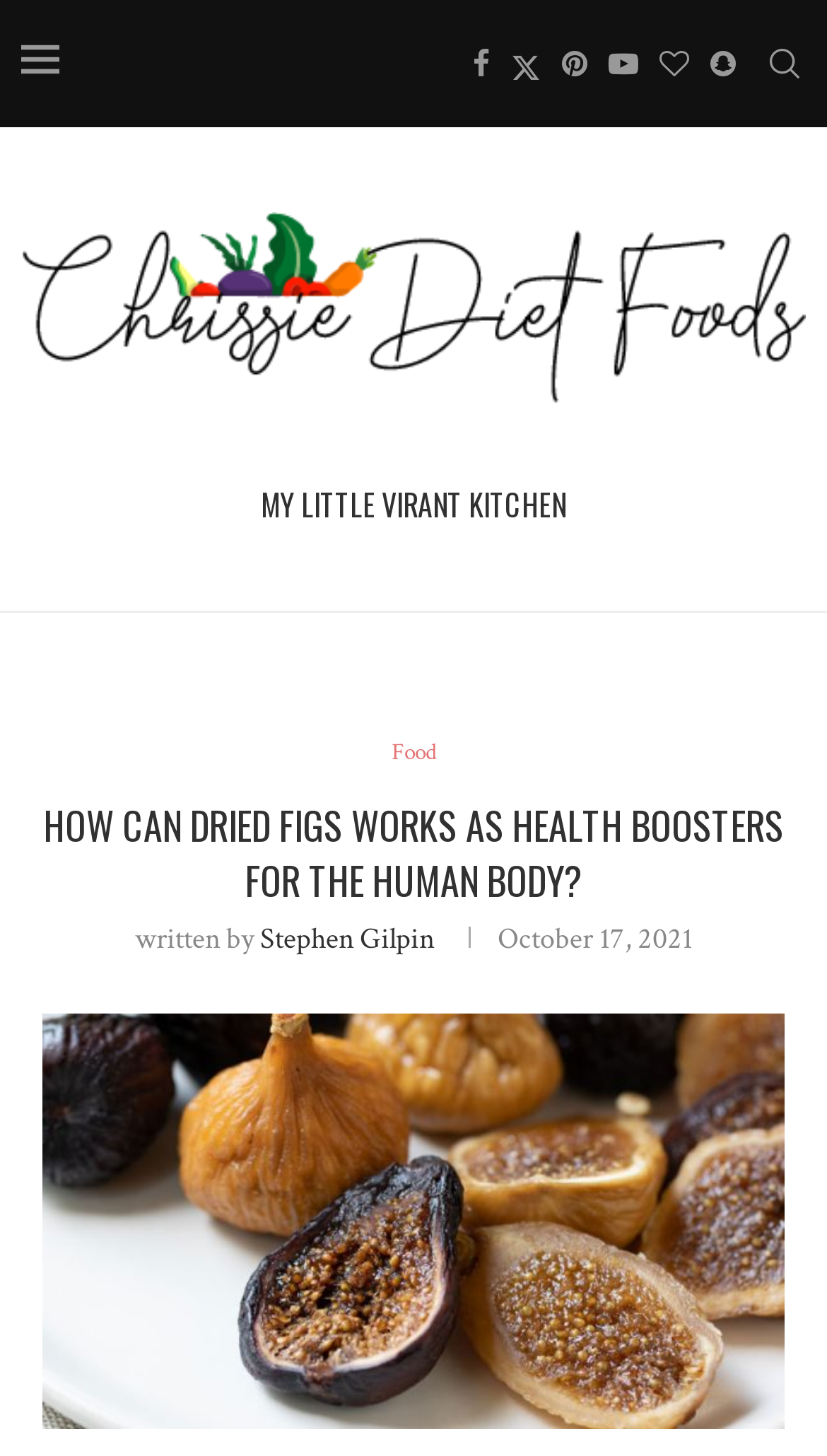Please determine the bounding box coordinates of the element's region to click in order to carry out the following instruction: "Read the article about dried figs". The coordinates should be four float numbers between 0 and 1, i.e., [left, top, right, bottom].

[0.051, 0.696, 0.949, 0.726]